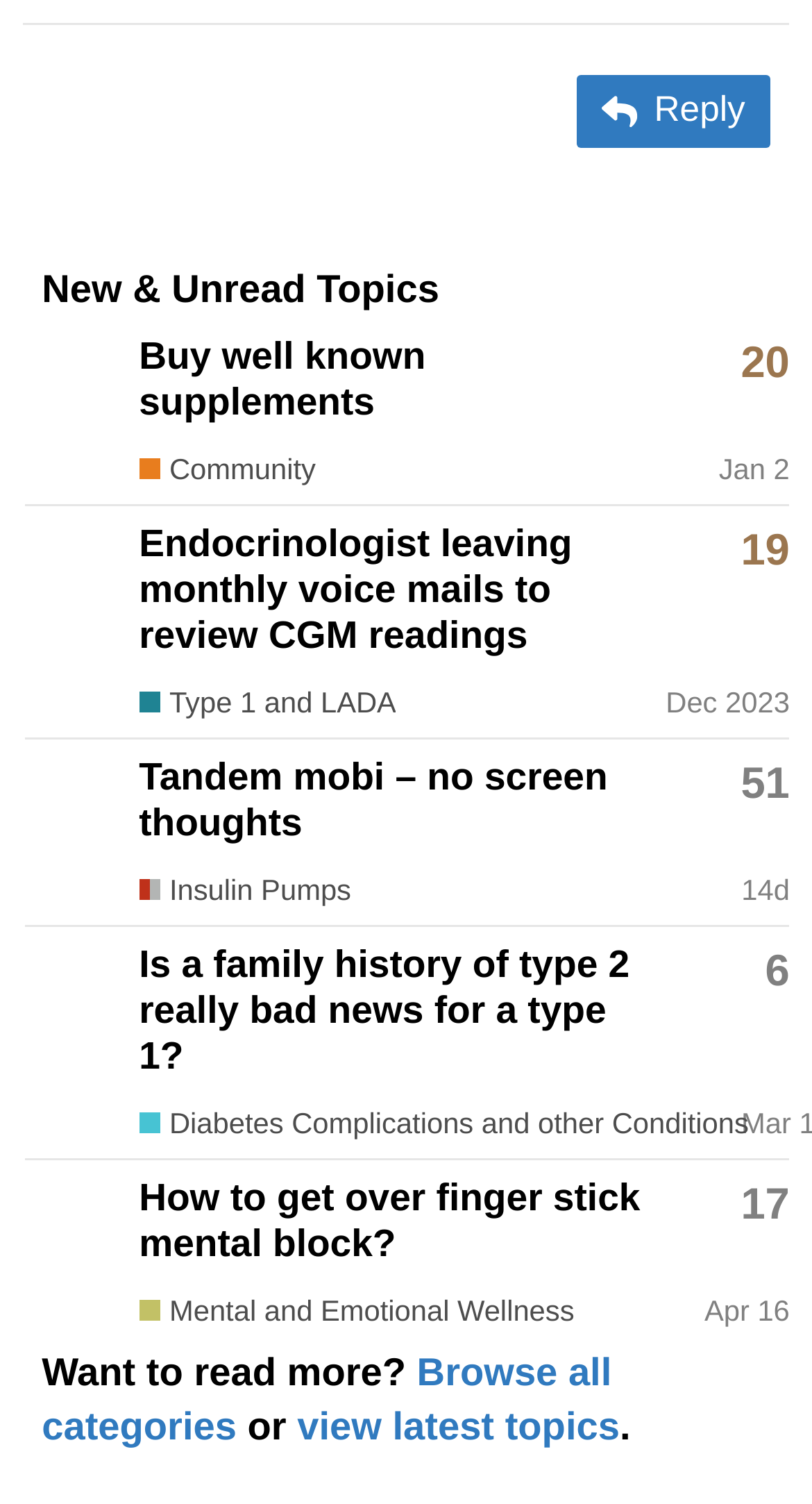Answer the following query with a single word or phrase:
How many replies does the topic 'Buy well known supplements' have?

20